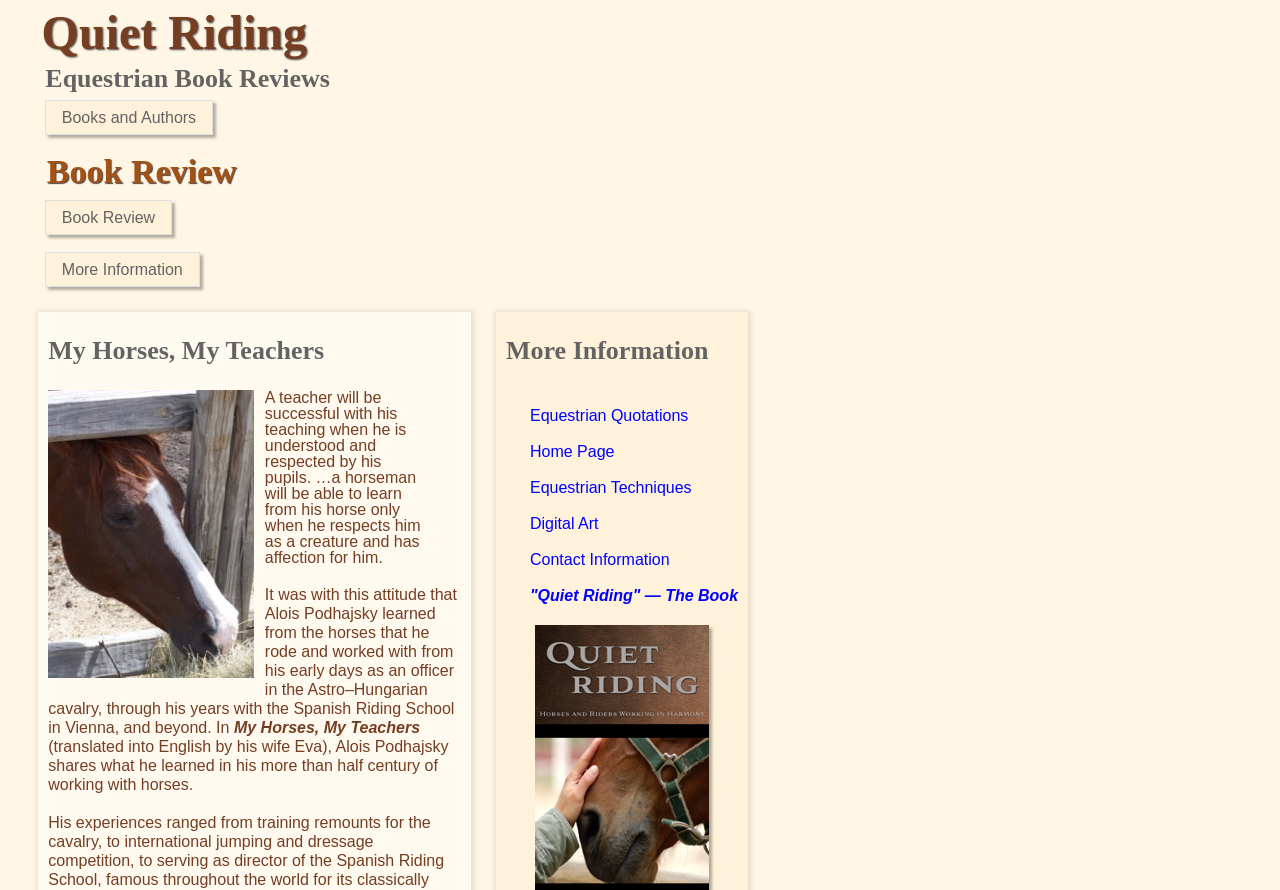Respond with a single word or phrase to the following question: How many links are there in the 'More Information' section?

5